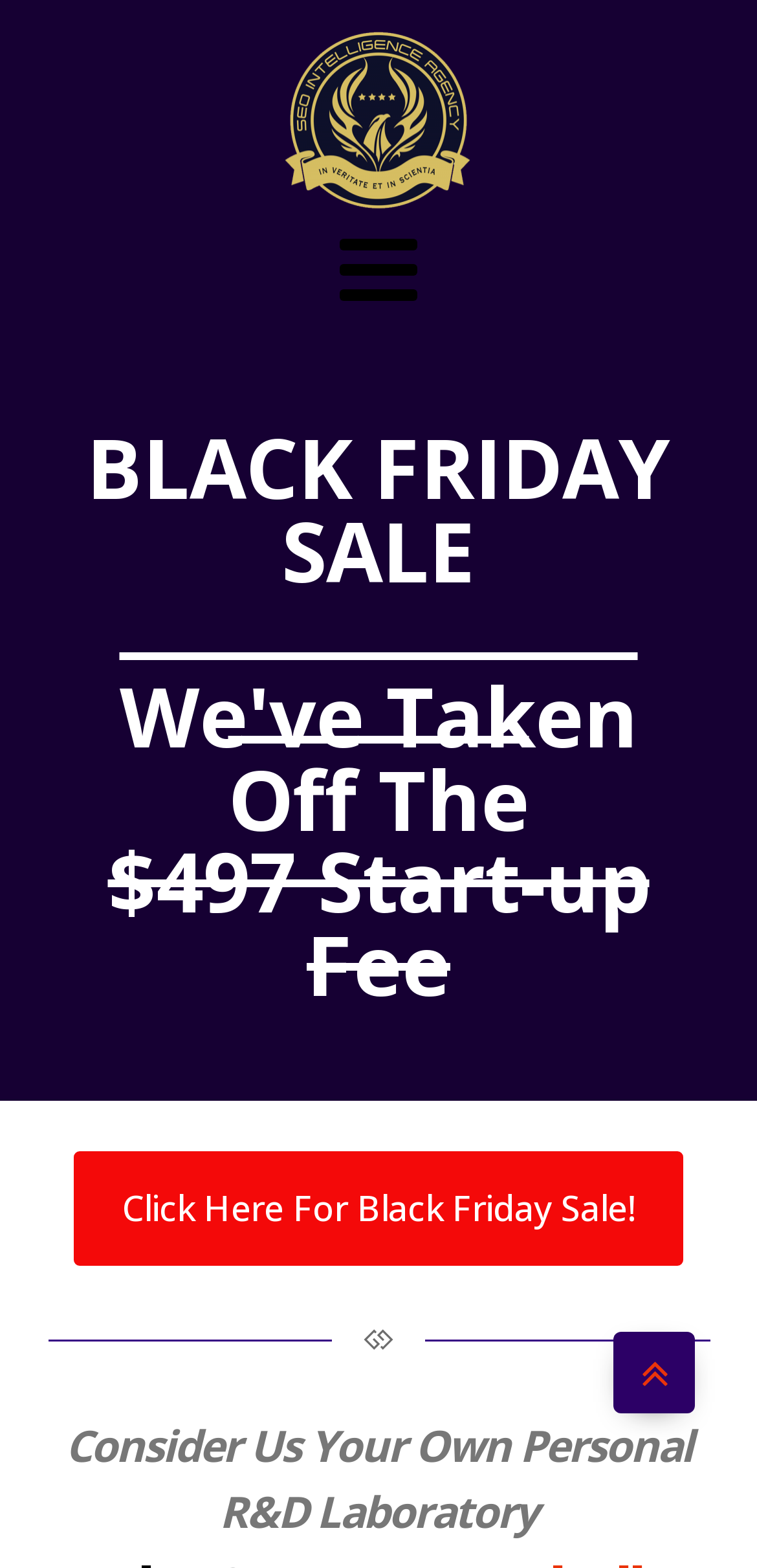Create an elaborate caption that covers all aspects of the webpage.

The webpage is titled "BlackFridaySaleJoin - SEOIntel" and appears to be promoting a Black Friday sale. At the top of the page, there is a link, followed by a series of headings that announce the sale. The first heading reads "BLACK FRIDAY SALE", the second heading says "We've Taken Off The", and the third heading reveals the discounted price of "$497 Start-up Fee". 

Below the headings, there is a prominent call-to-action link that encourages visitors to "Click Here For Black Friday Sale!". This link is positioned roughly in the middle of the page. 

On the lower part of the page, there is a paragraph of text that describes the service being offered, stating "Consider Us Your Own Personal R&D Laboratory". 

To the right of this text, there is another link, accompanied by an upward-pointing icon. This icon is contained within an SVG element. 

Additionally, there is a small SVG element located near the bottom of the page, which appears to be a graphical element, possibly an icon or a logo.